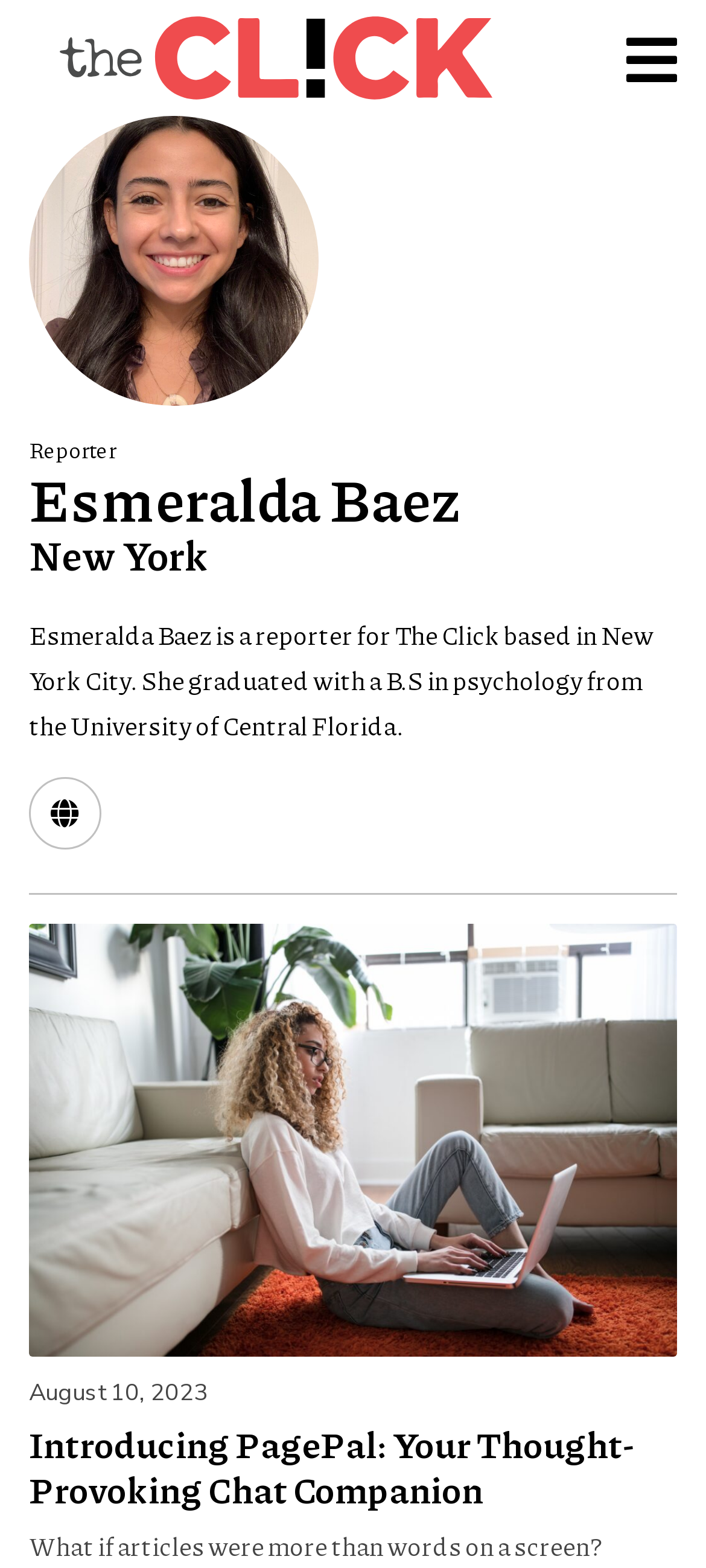Provide an in-depth caption for the elements present on the webpage.

The webpage is about Esmeralda Baez, a reporter at The Click. At the top left corner, there is a "Skip to content" link. Next to it, on the top center, is a link to "The Click". On the top right corner, there is a "Toggle Menu" link. 

Below the top section, there is a profile section. The profile section starts with a "Reporter" label on the left side. Next to it, there is a heading with Esmeralda Baez's name. Below her name, there is another heading with her location, "New York". 

Following her location, there is a paragraph describing Esmeralda Baez. The paragraph mentions that she is a reporter for The Click based in New York City and provides information about her education. Below the paragraph, there is a link to her website, which opens in a new tab.